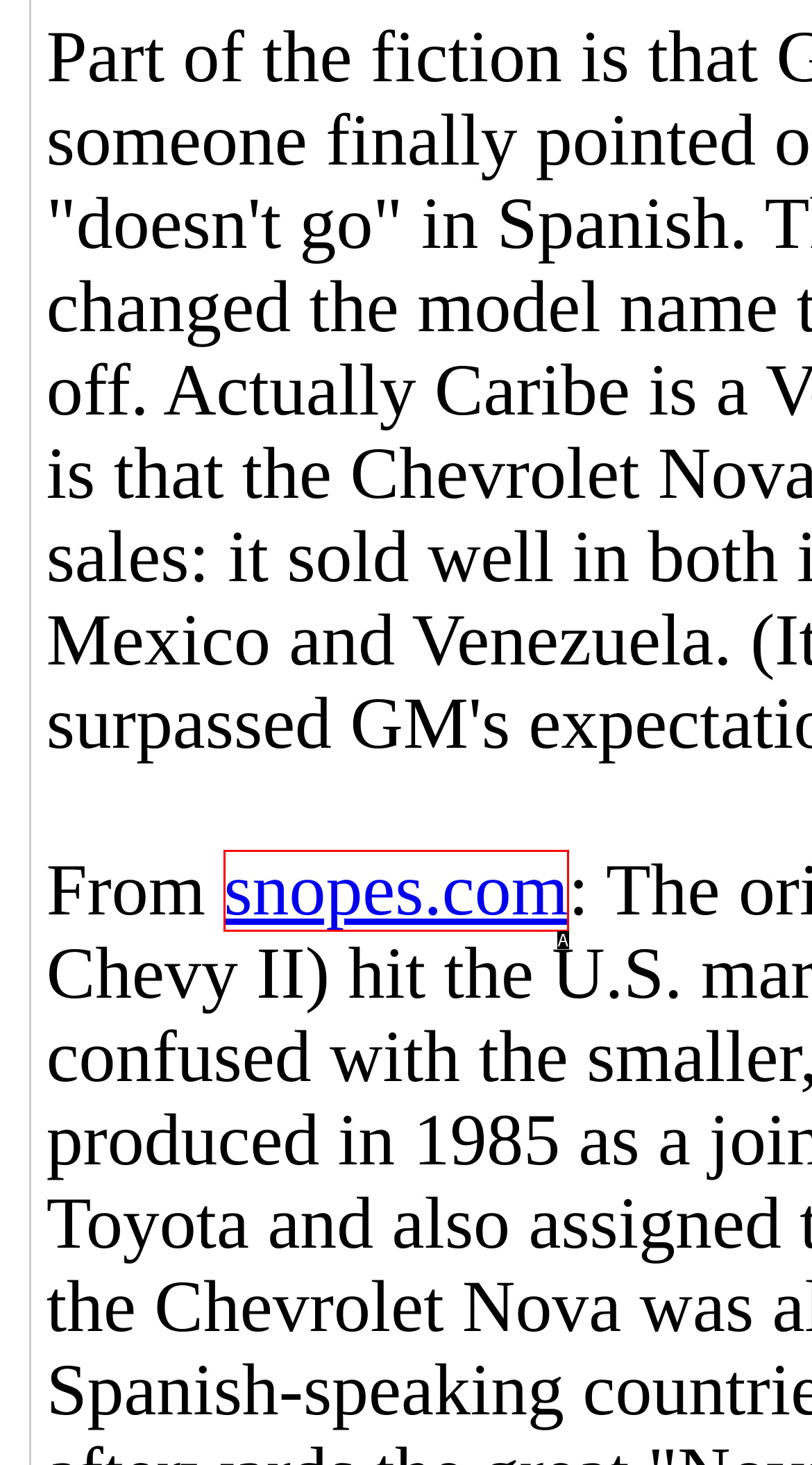Pinpoint the HTML element that fits the description: snopes.com
Answer by providing the letter of the correct option.

A